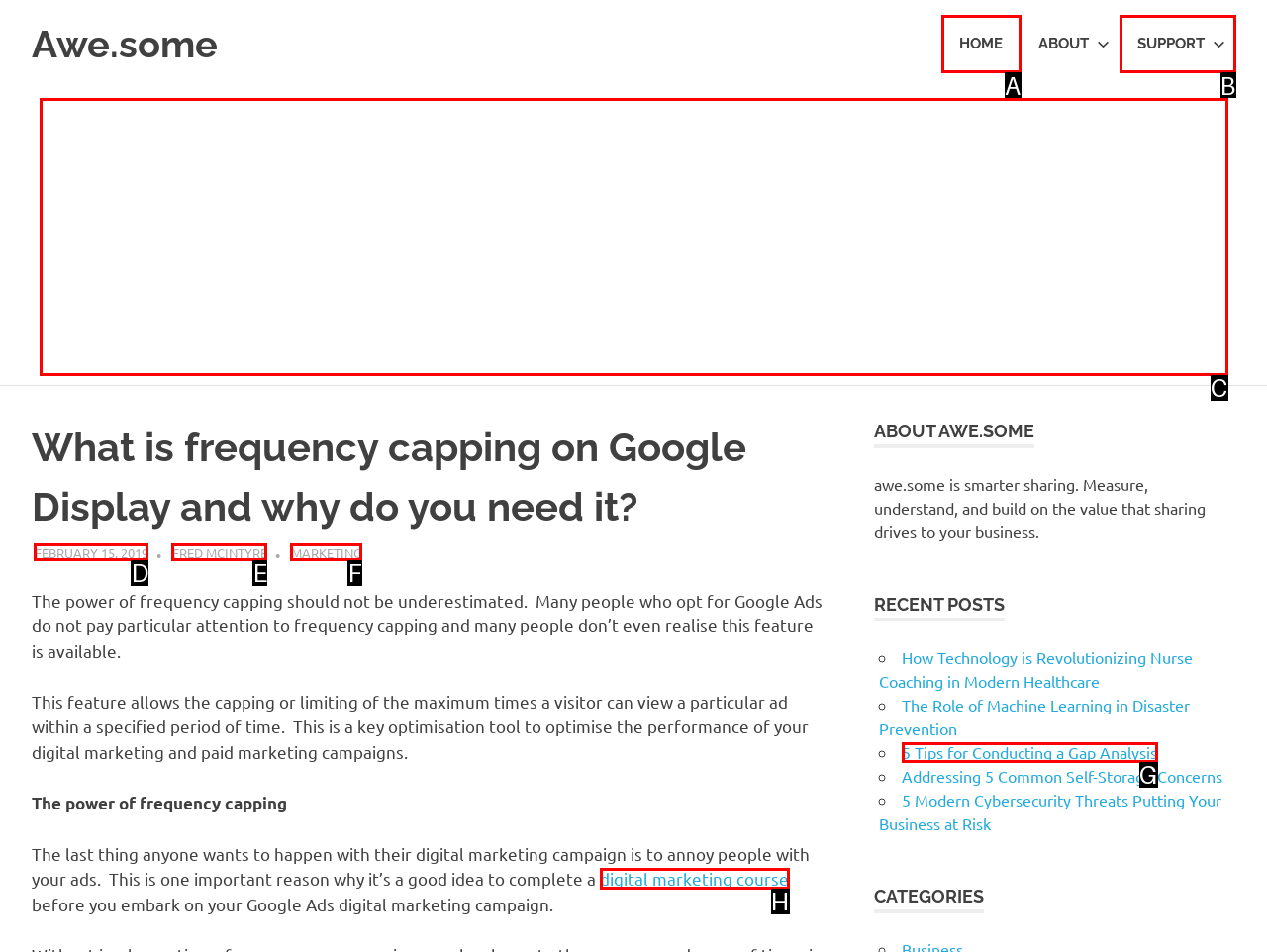Identify which HTML element aligns with the description: digital marketing course
Answer using the letter of the correct choice from the options available.

H